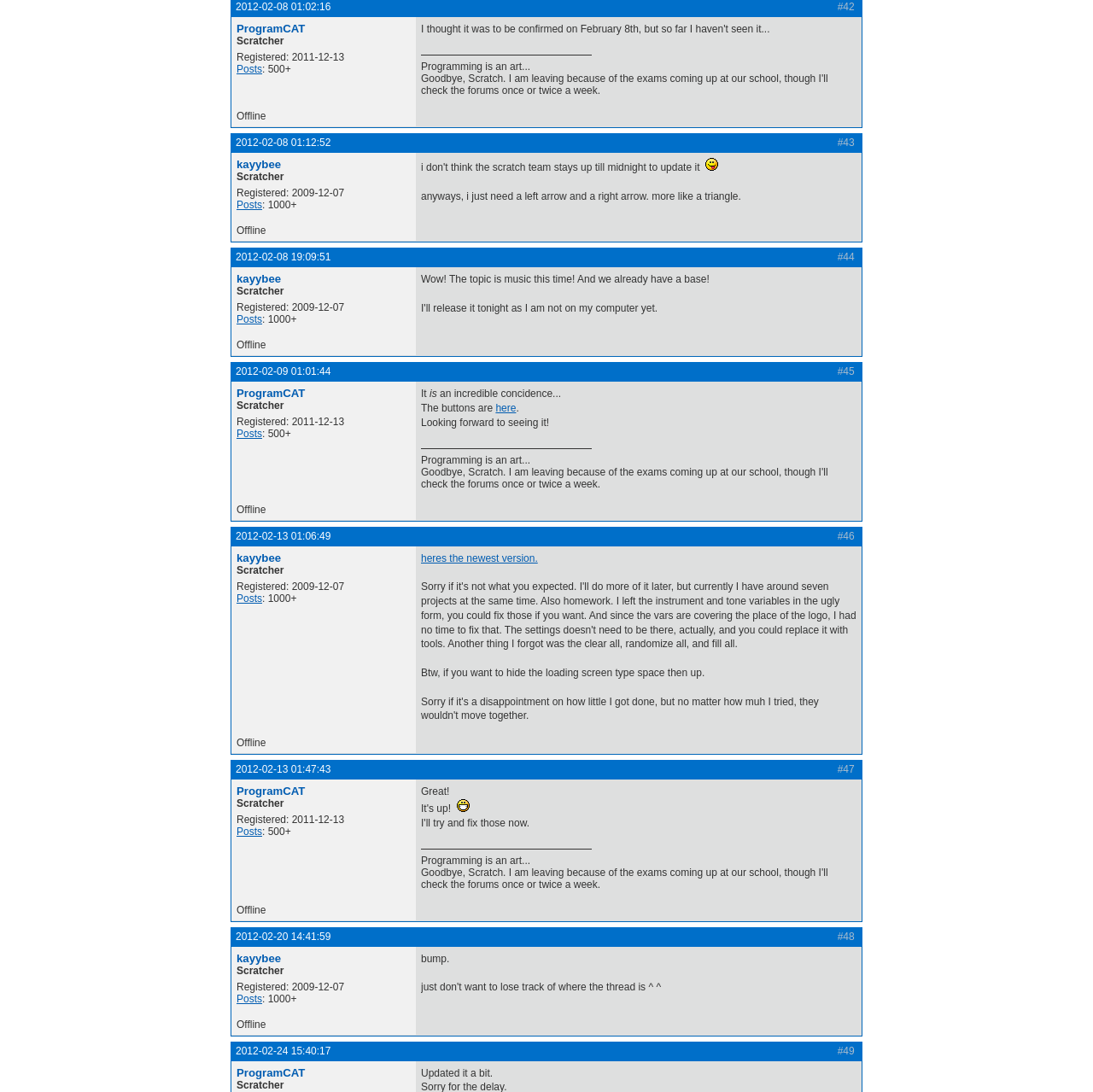Provide a brief response to the question below using one word or phrase:
How many users are mentioned on the webpage?

2